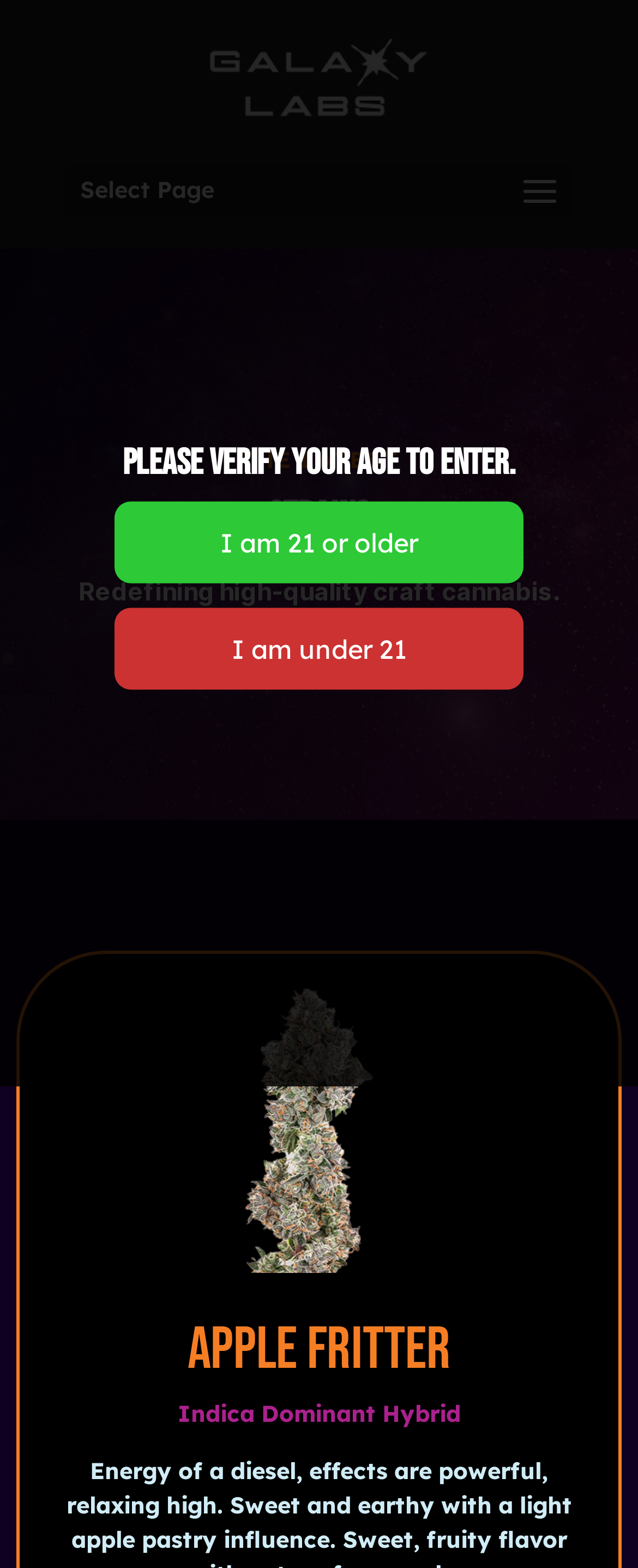What type of cannabis is Apple Fritter?
Provide an in-depth and detailed answer to the question.

The type of cannabis Apple Fritter is can be found below the heading 'Apple Fritter', where it is described as 'Indica Dominant Hybrid'.